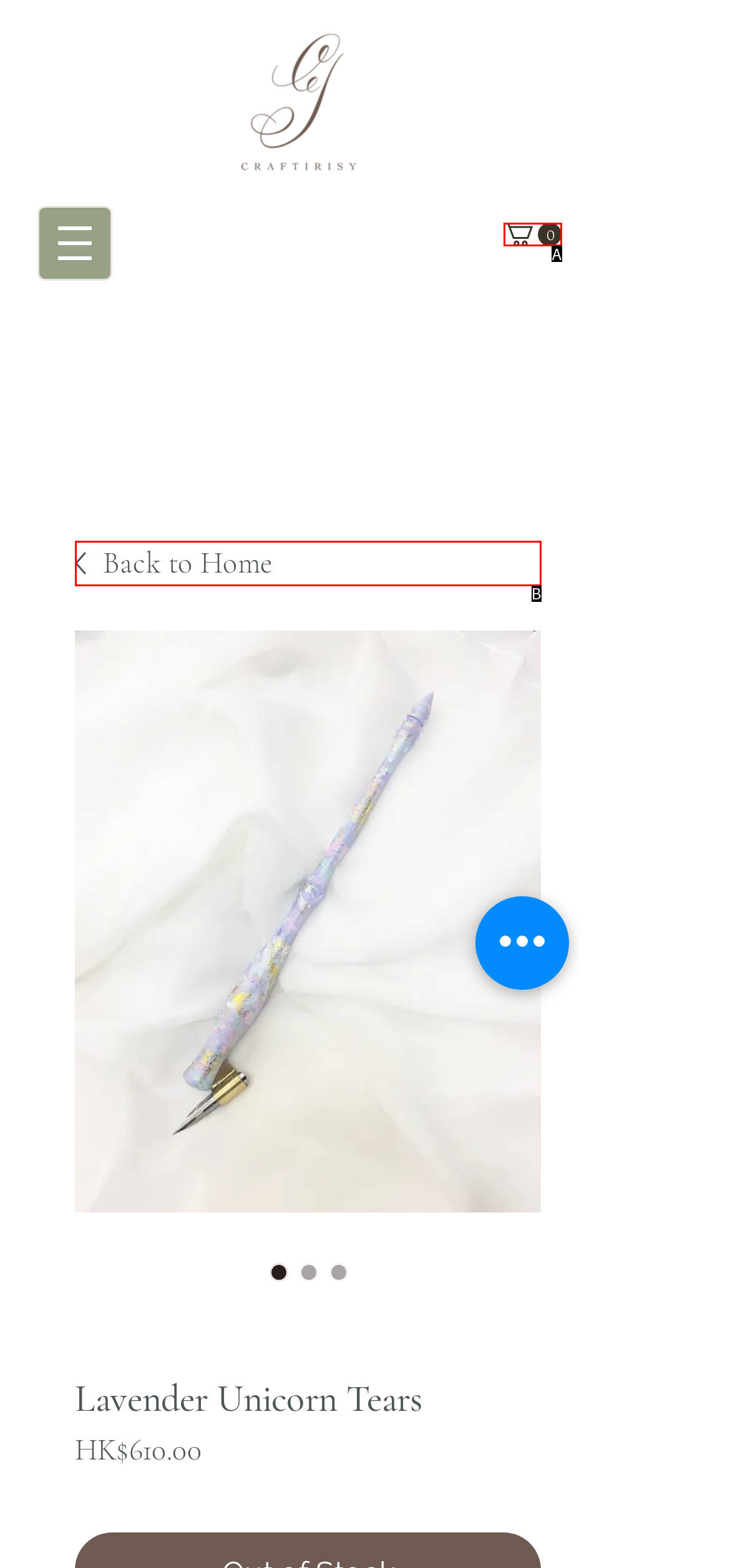Given the element description: Back to Home, choose the HTML element that aligns with it. Indicate your choice with the corresponding letter.

B